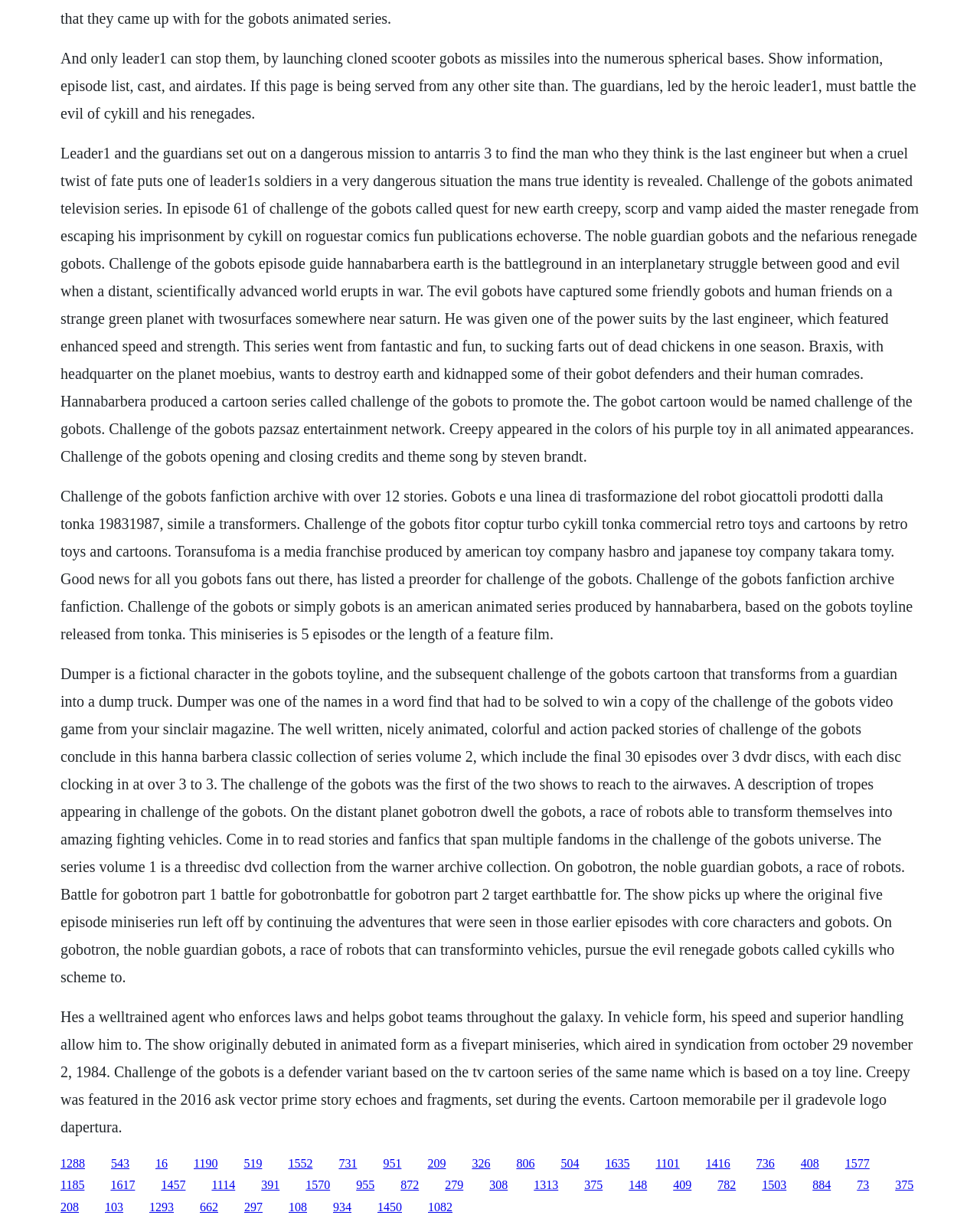Find the bounding box coordinates of the element to click in order to complete this instruction: "Follow the link to episode guide". The bounding box coordinates must be four float numbers between 0 and 1, denoted as [left, top, right, bottom].

[0.062, 0.118, 0.938, 0.379]